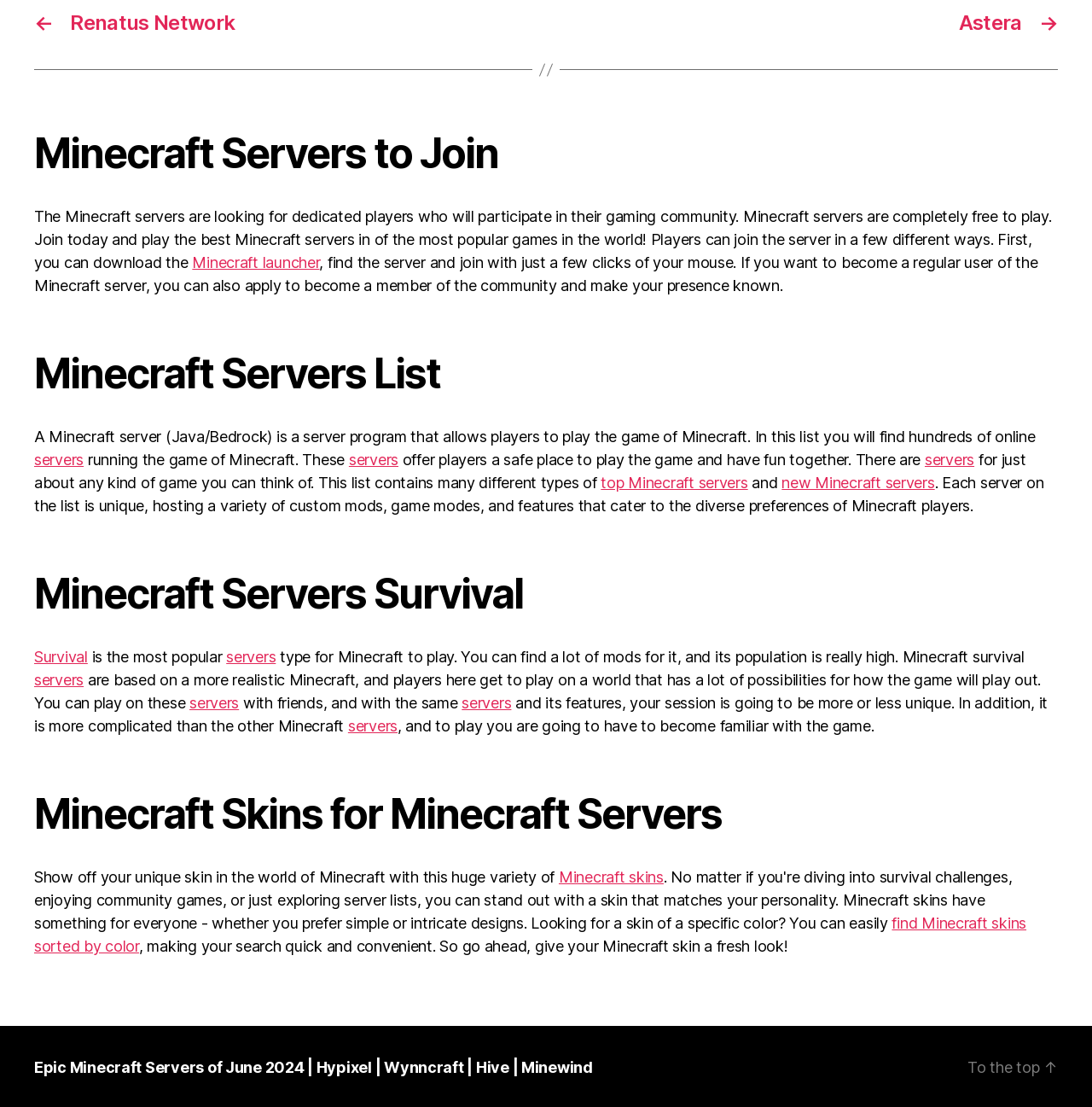What is the main topic of this webpage?
Please answer the question with a single word or phrase, referencing the image.

Minecraft Servers